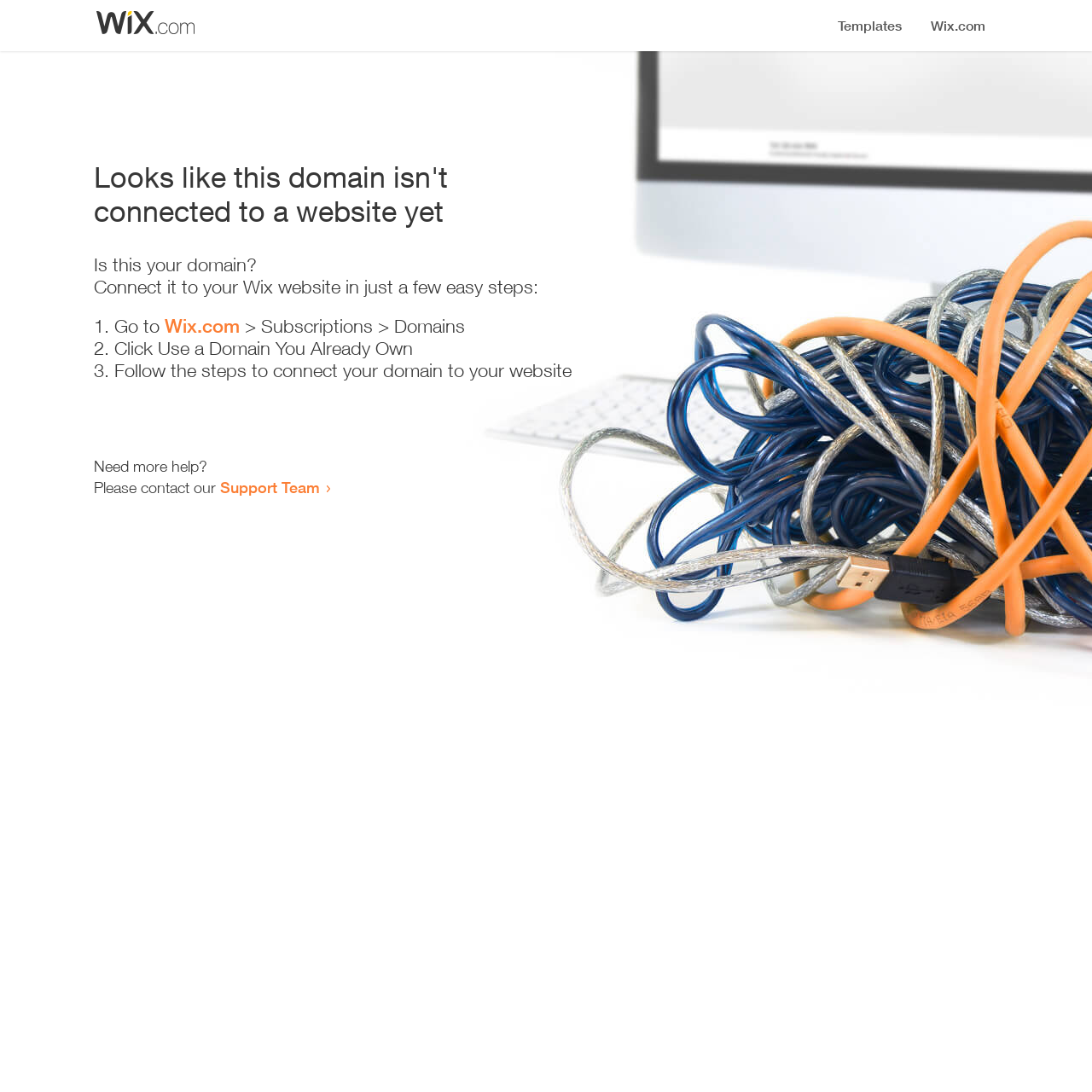Where can I get more help?
Provide a thorough and detailed answer to the question.

The webpage provides a link to the 'Support Team' for users who need more help, which is indicated by the text 'Need more help? Please contact our Support Team'.